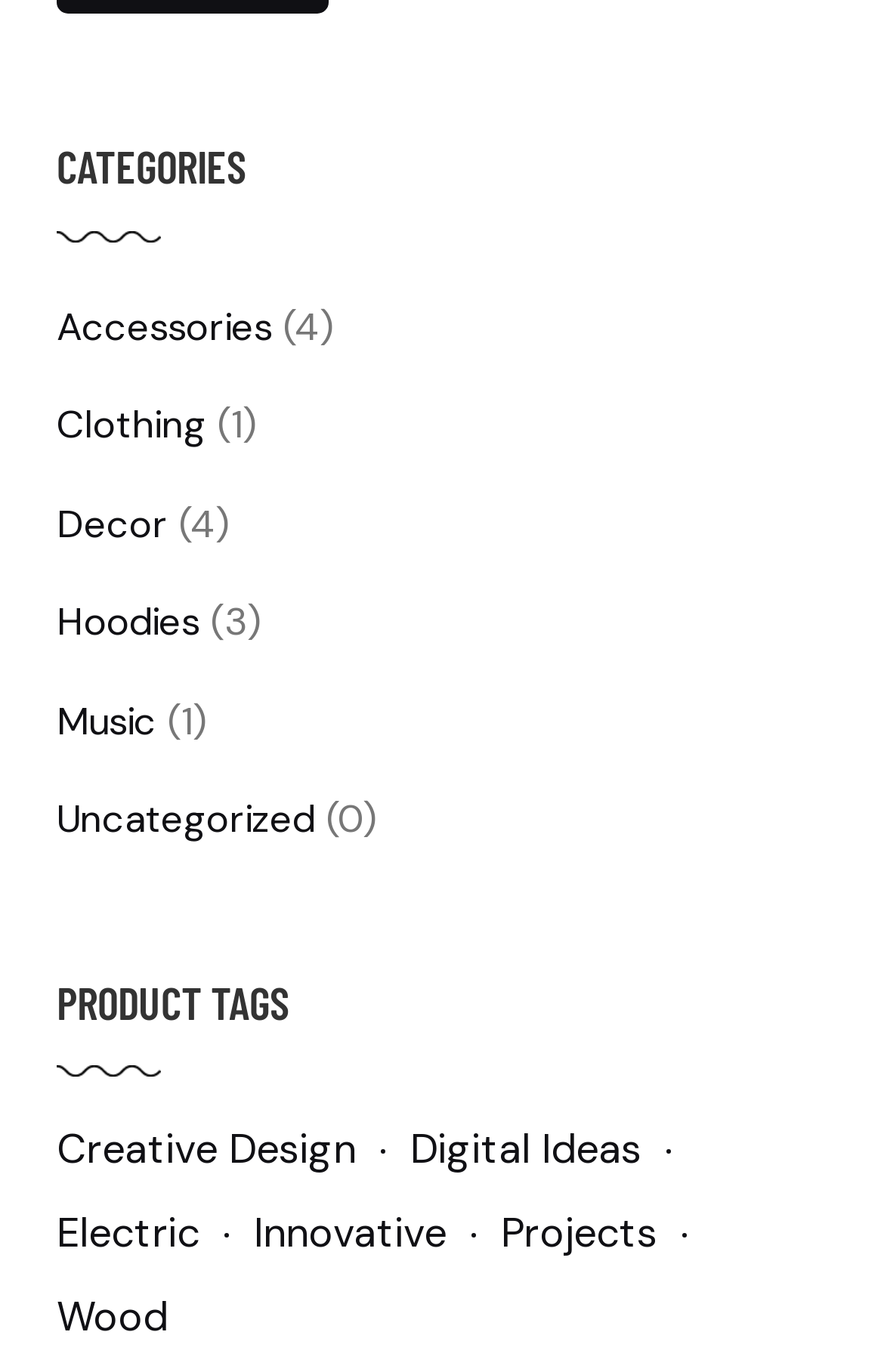Provide a single word or phrase answer to the question: 
What is the last product tag listed on this webpage?

Wood